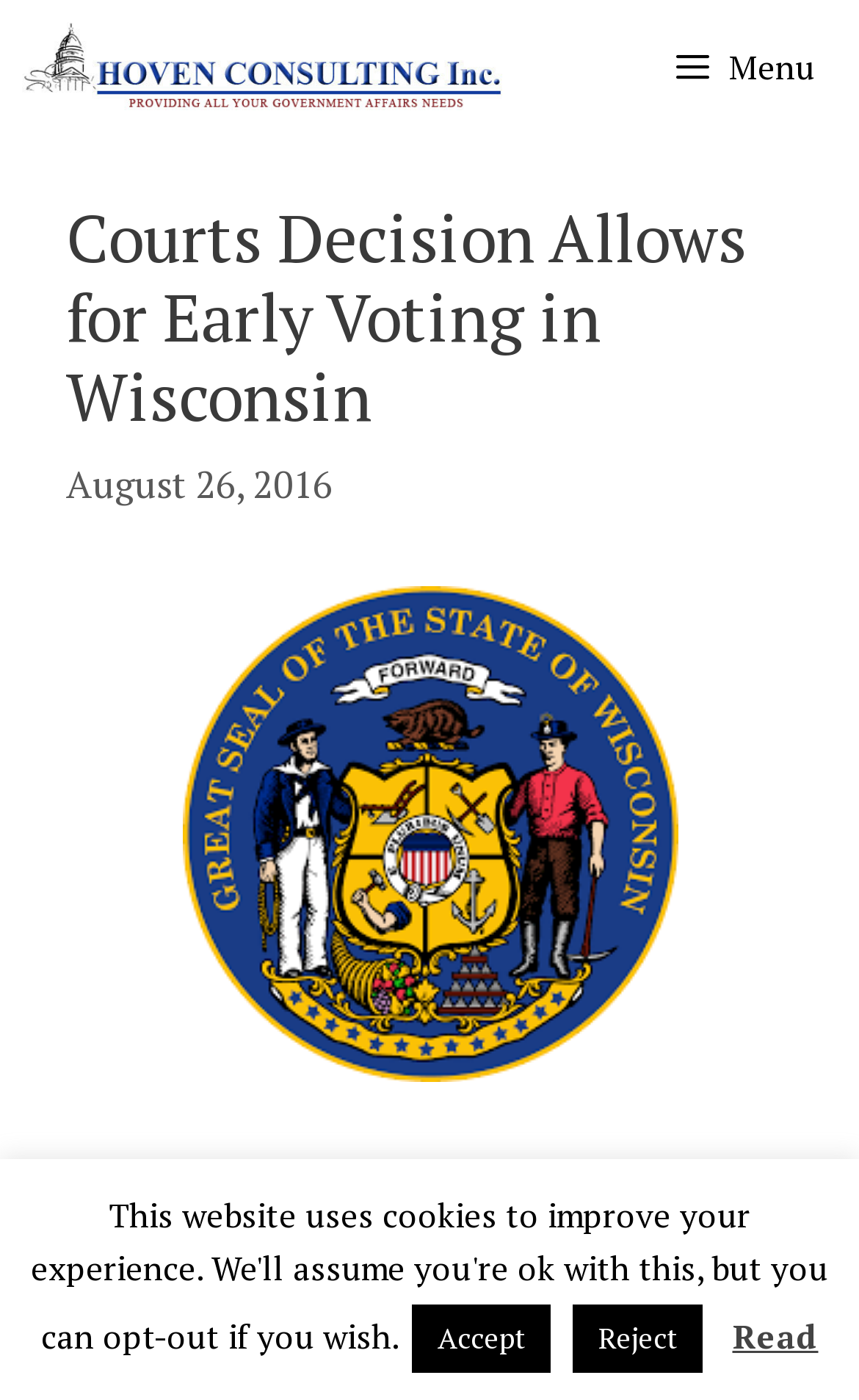What is the name of the consulting firm mentioned on the page?
Based on the screenshot, provide a one-word or short-phrase response.

Hoven Consulting